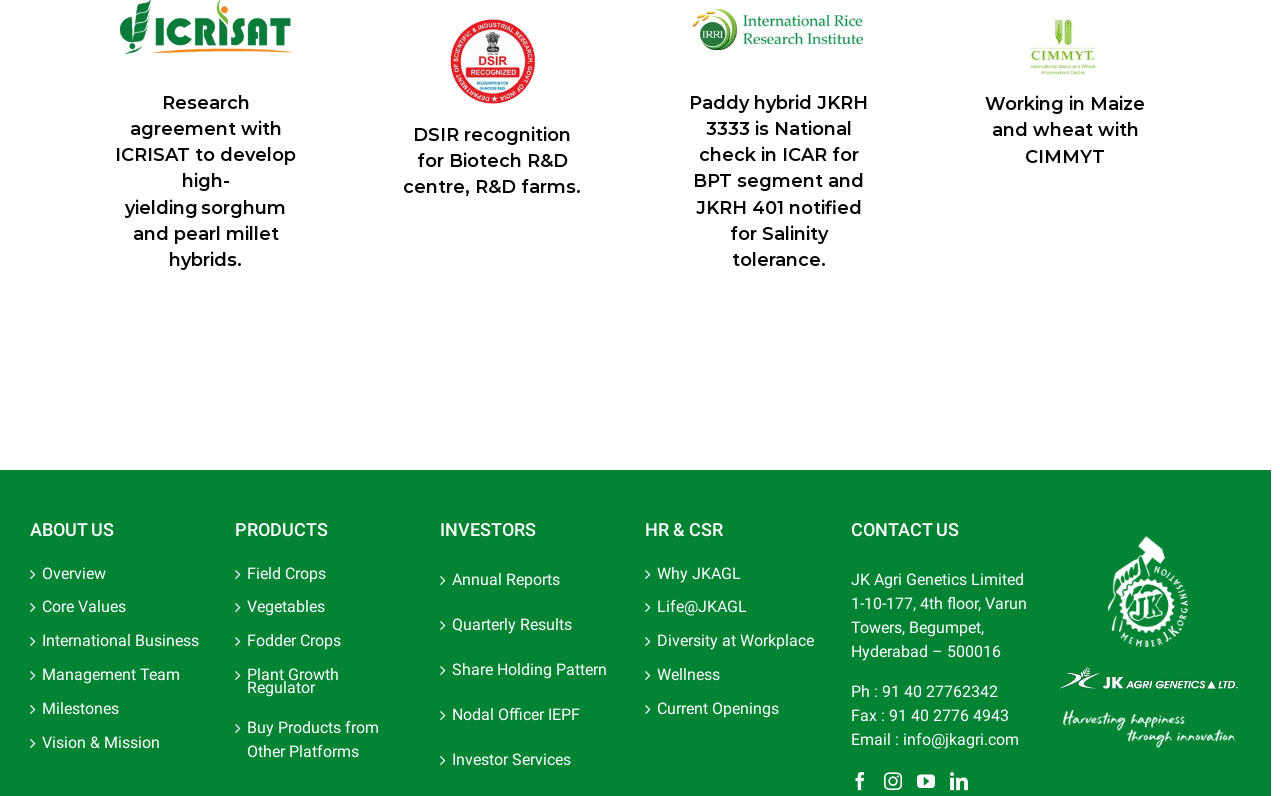What is the company name?
Using the visual information, respond with a single word or phrase.

JK Agri Genetics Limited